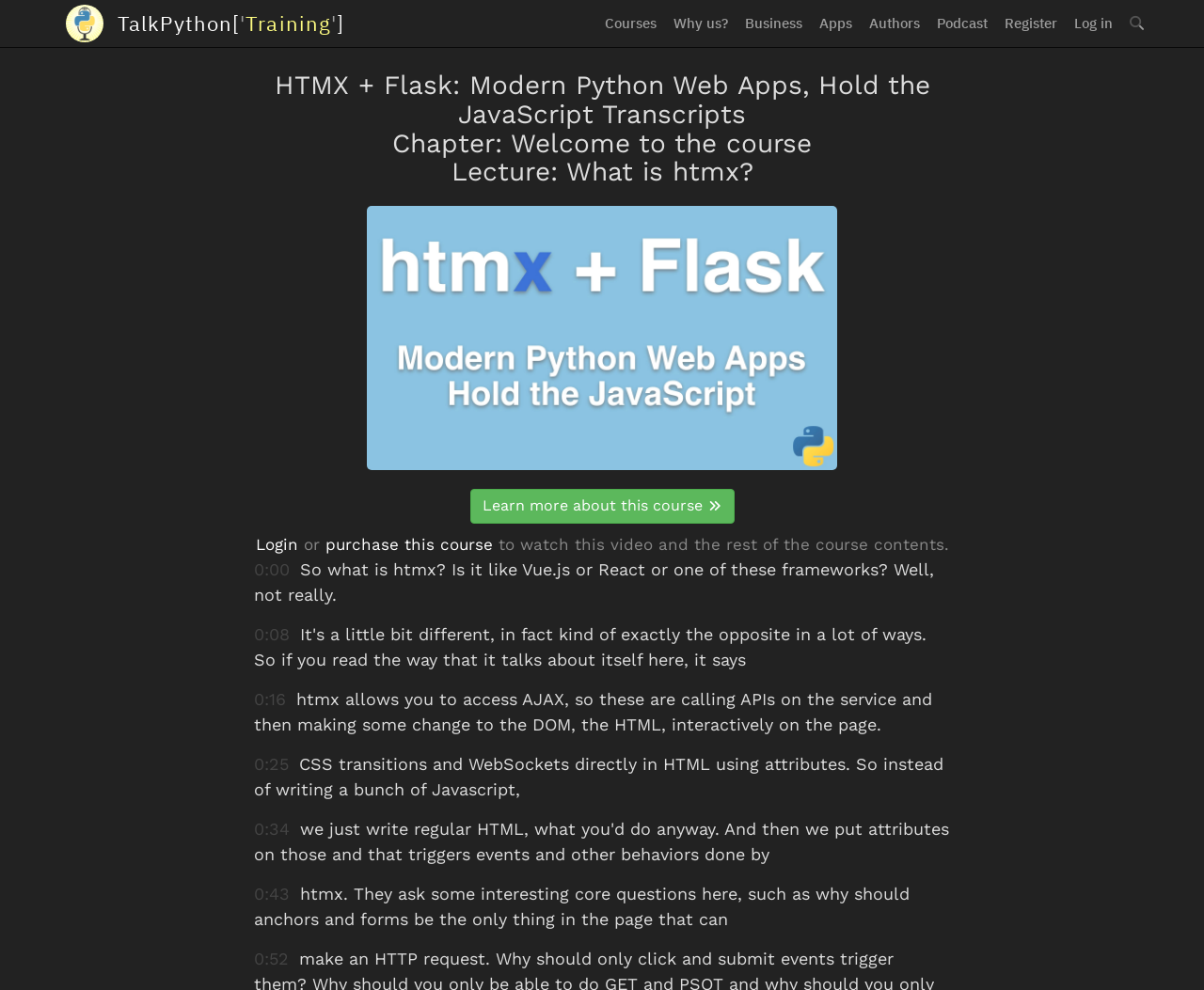Determine the bounding box coordinates of the element that should be clicked to execute the following command: "Click the Talk Python Logo".

[0.043, 0.0, 0.098, 0.047]